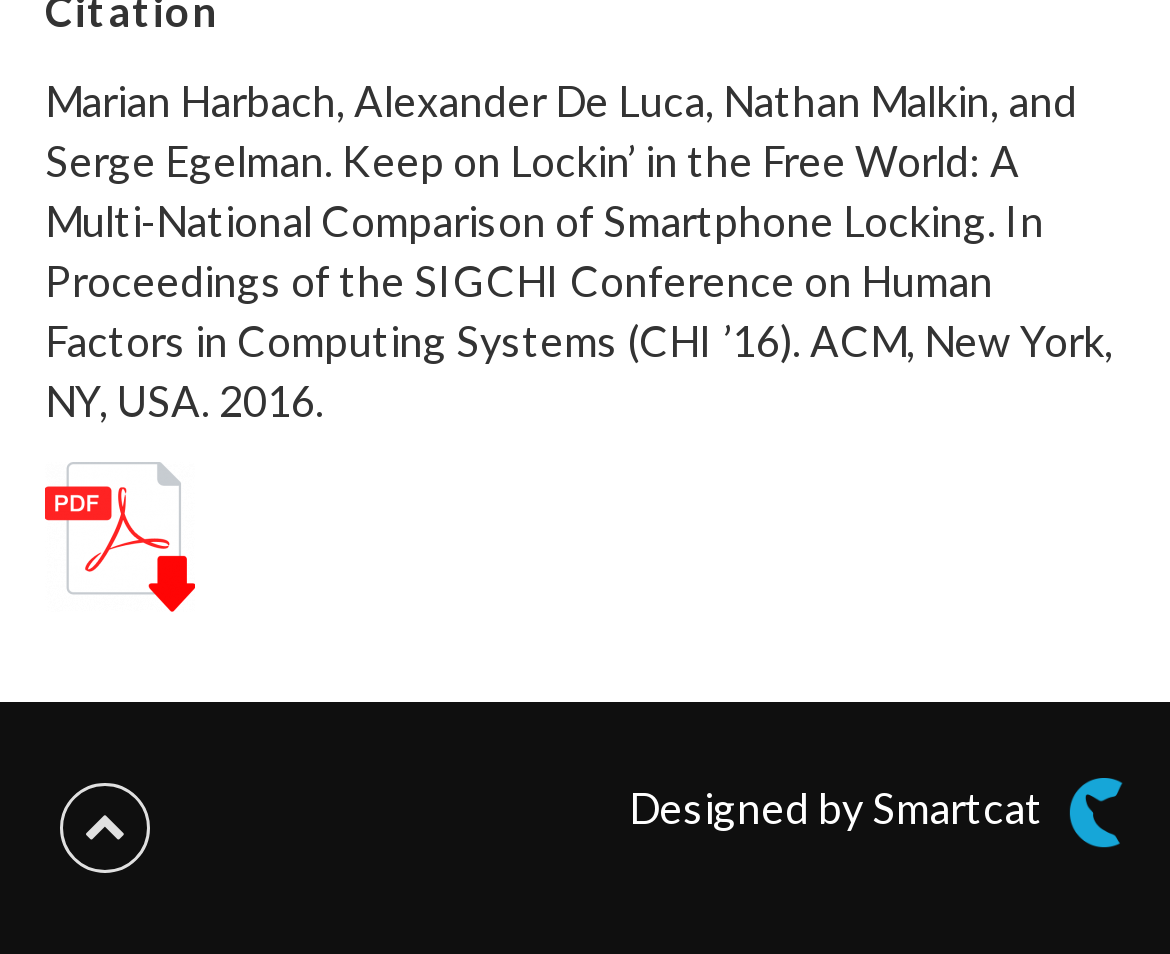Determine the bounding box for the UI element that matches this description: "alt="PDF Download"".

[0.038, 0.53, 0.167, 0.583]